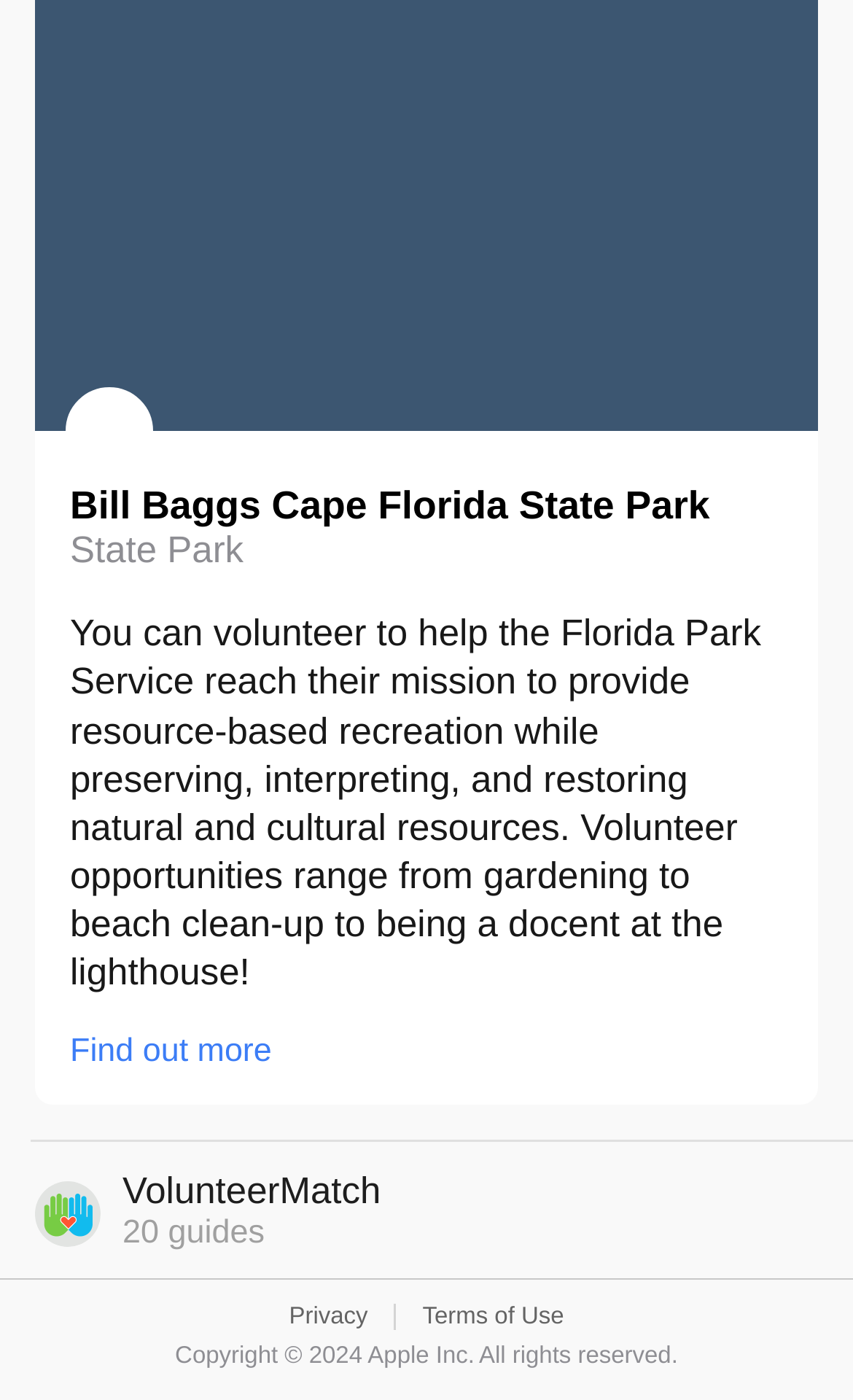What is the text of the link at the top?
From the screenshot, supply a one-word or short-phrase answer.

Find out more